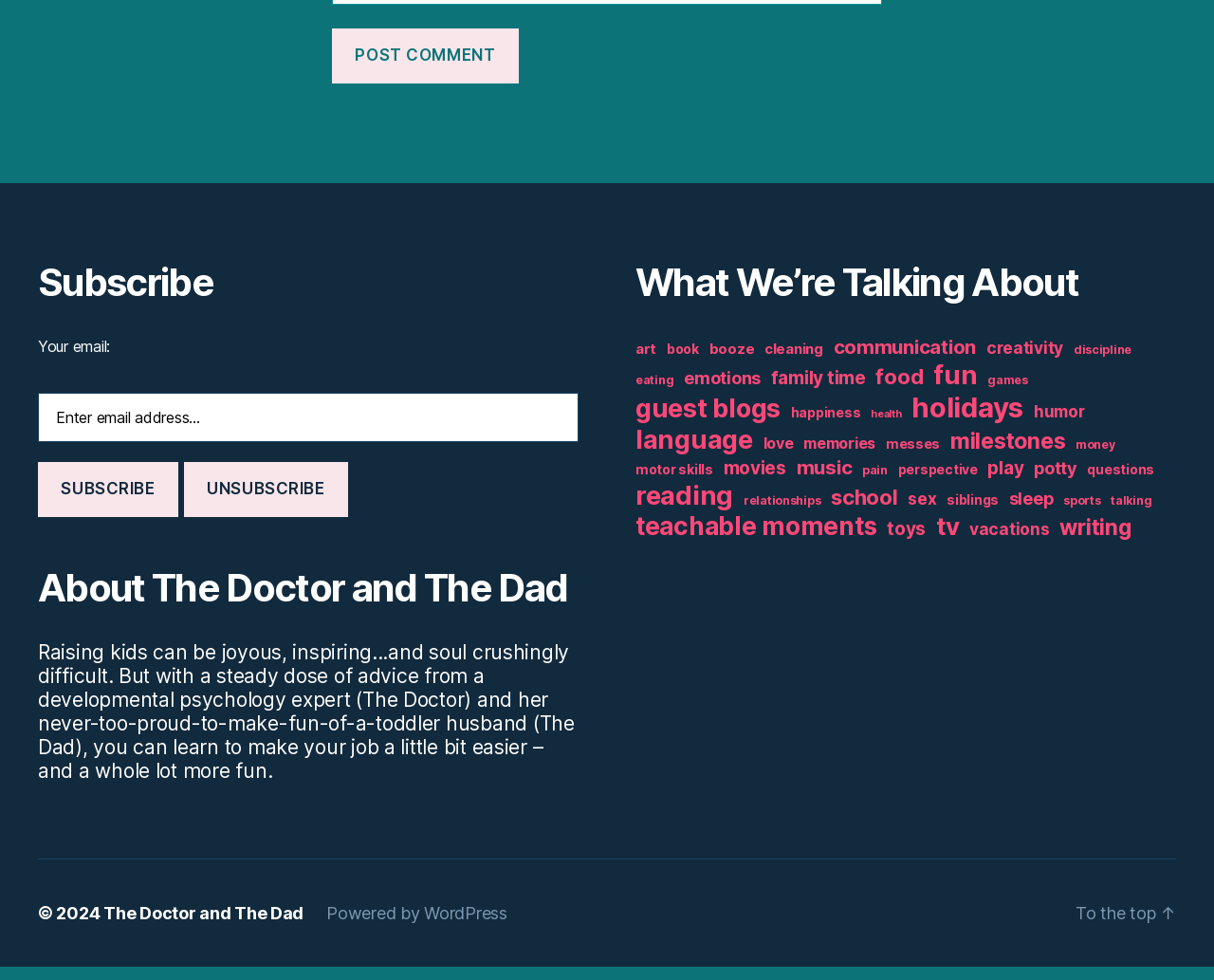Determine the bounding box coordinates for the area that needs to be clicked to fulfill this task: "Unsubscribe from the newsletter". The coordinates must be given as four float numbers between 0 and 1, i.e., [left, top, right, bottom].

[0.151, 0.484, 0.287, 0.541]